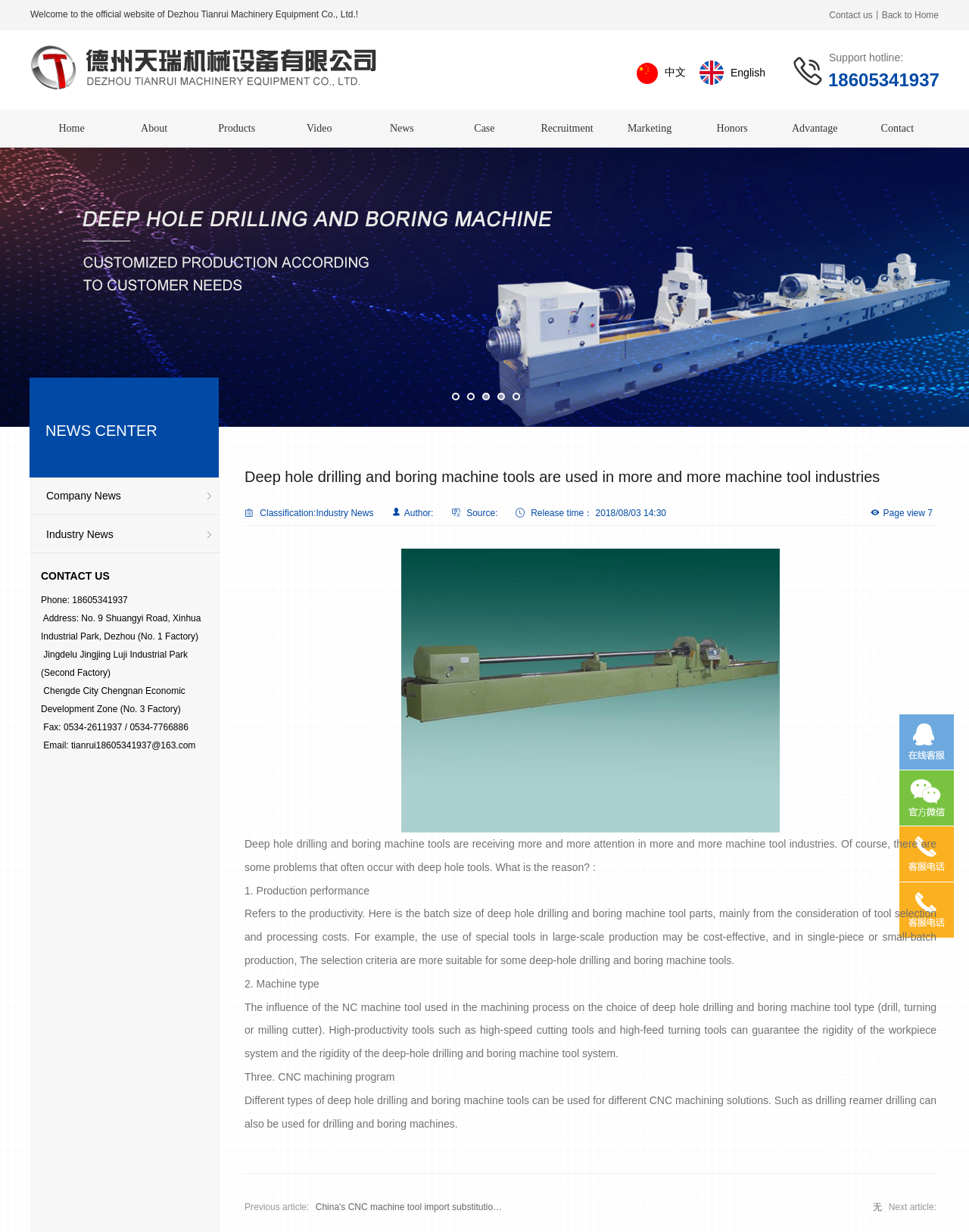Determine the bounding box coordinates of the element that should be clicked to execute the following command: "Click China's CNC machine tool import substitution is an inevitable trend".

[0.322, 0.975, 0.525, 0.984]